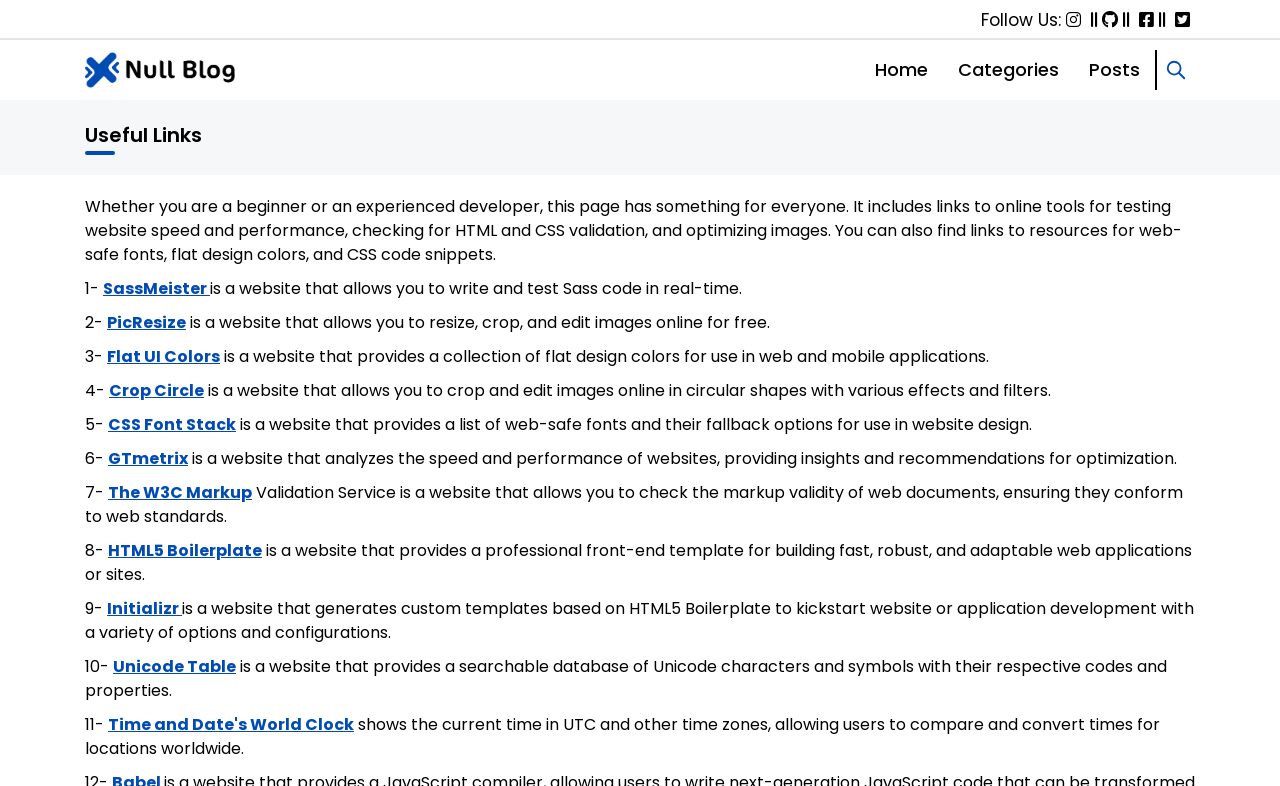What type of fonts are provided by 'CSS Font Stack'?
Please answer the question with a detailed response using the information from the screenshot.

The webpage describes 'CSS Font Stack' as a website that provides a list of web-safe fonts and their fallback options for use in website design.